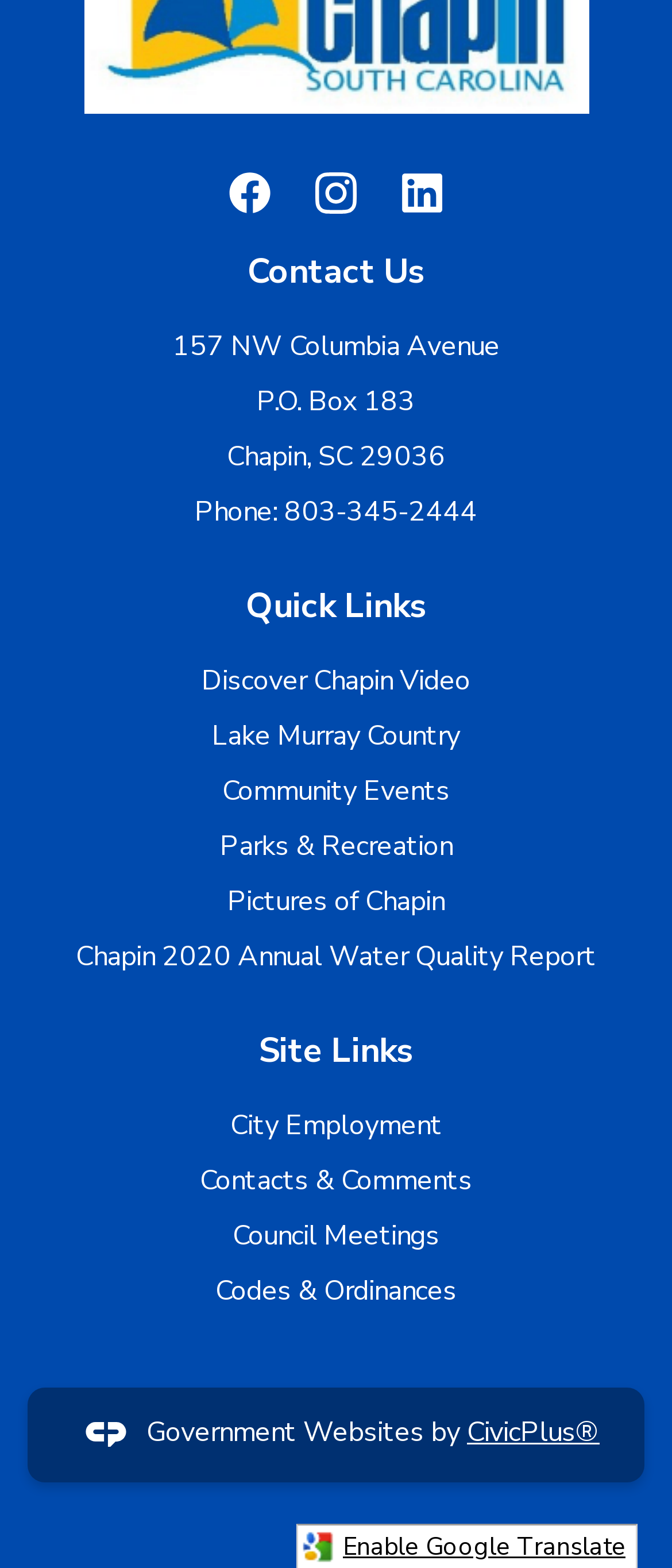Pinpoint the bounding box coordinates of the clickable element needed to complete the instruction: "View Contact Us information". The coordinates should be provided as four float numbers between 0 and 1: [left, top, right, bottom].

[0.041, 0.131, 0.959, 0.344]